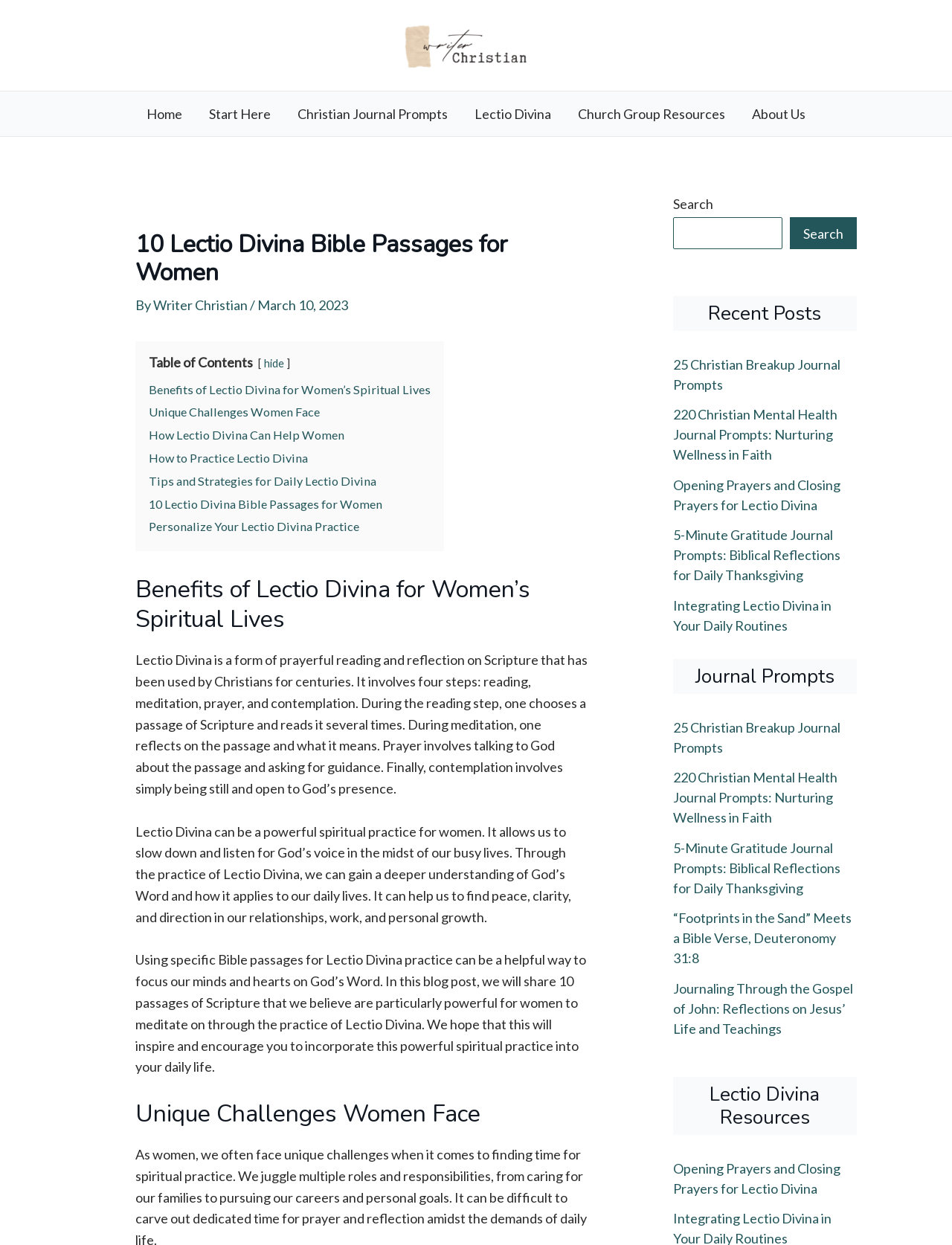Determine the bounding box coordinates of the element's region needed to click to follow the instruction: "Check the 'Recent Posts'". Provide these coordinates as four float numbers between 0 and 1, formatted as [left, top, right, bottom].

[0.707, 0.238, 0.9, 0.266]